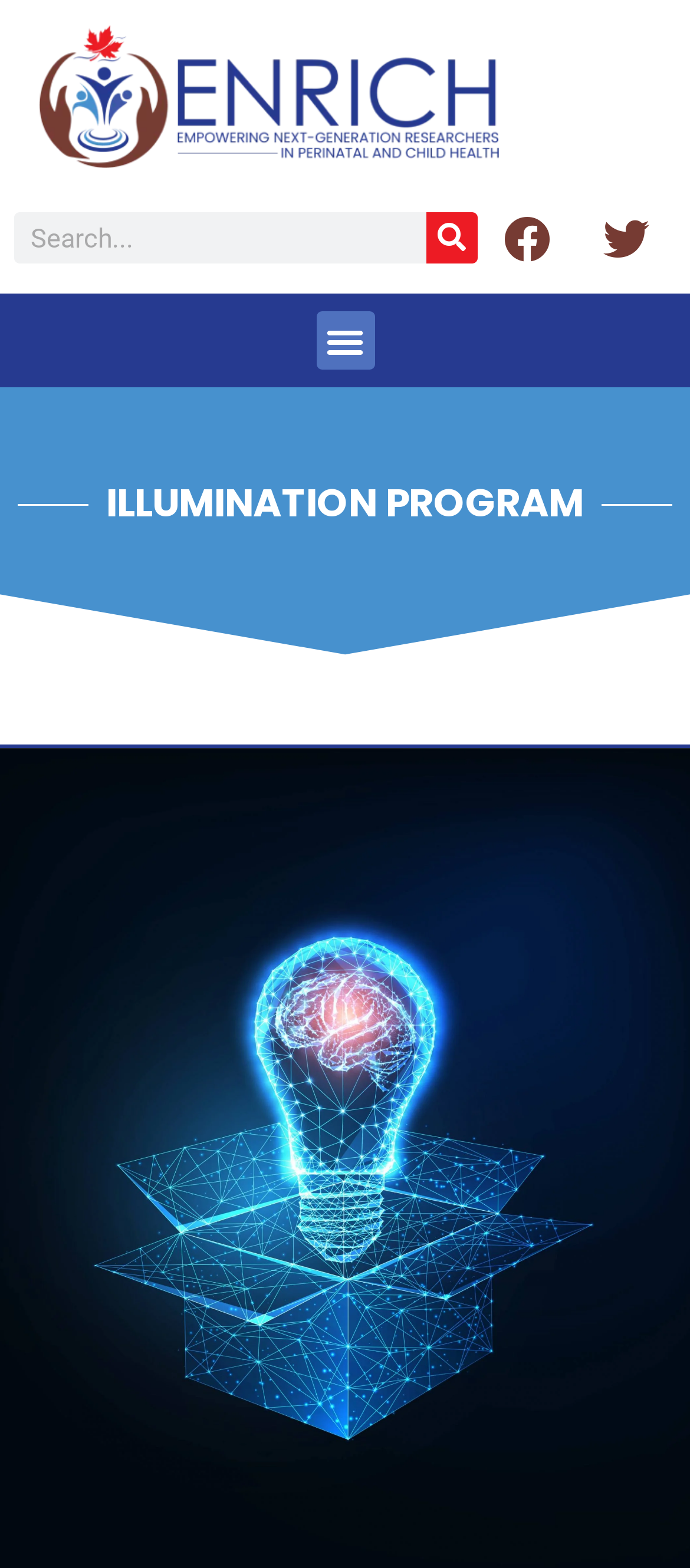Using details from the image, please answer the following question comprehensively:
What is the text above the menu toggle button?

The text 'ILLUMINATION PROGRAM' is located above the menu toggle button, which suggests that it is a heading or title that describes the overall content of the webpage.